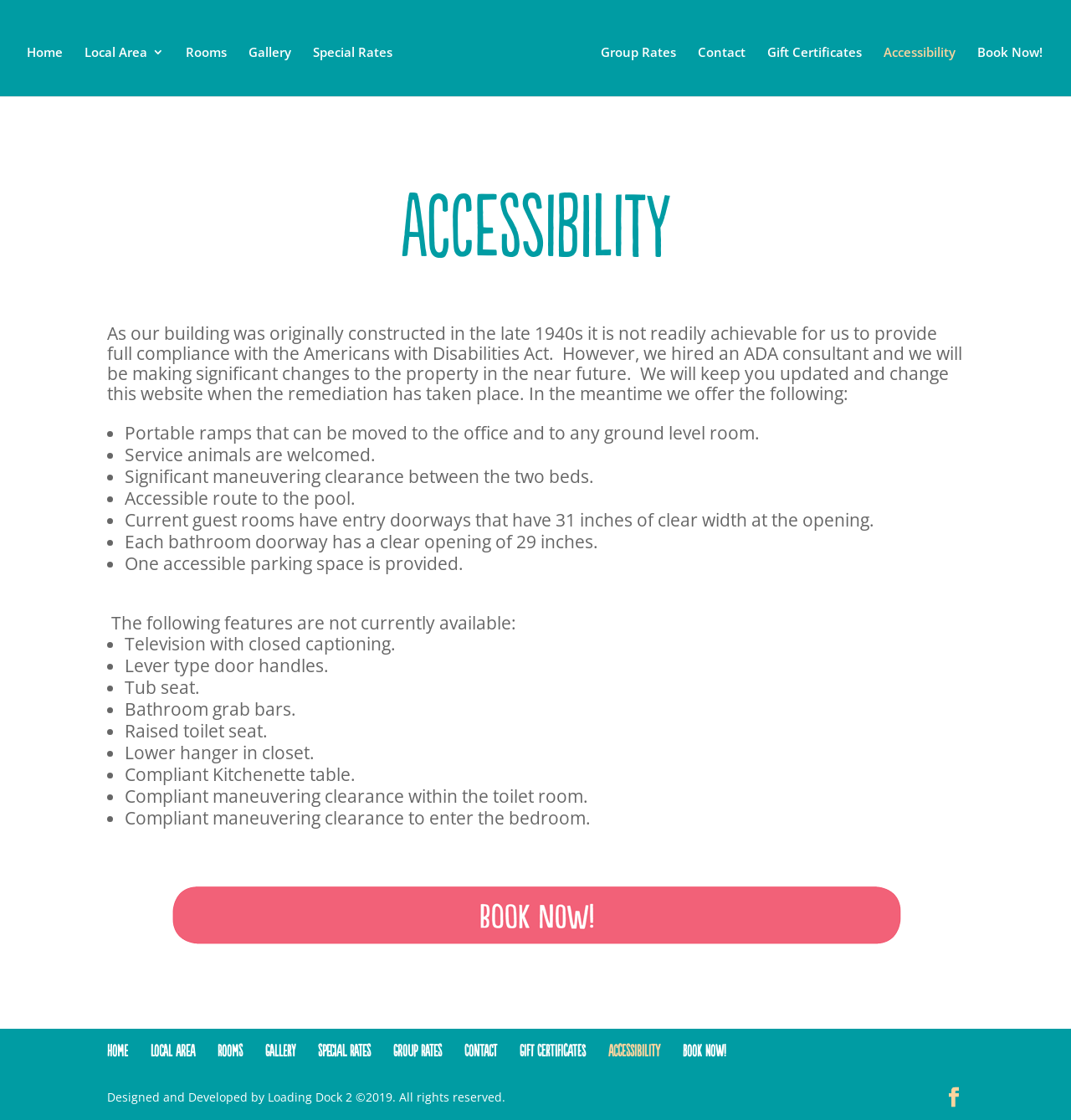Predict the bounding box coordinates of the area that should be clicked to accomplish the following instruction: "Book a room now". The bounding box coordinates should consist of four float numbers between 0 and 1, i.e., [left, top, right, bottom].

[0.913, 0.041, 0.974, 0.086]